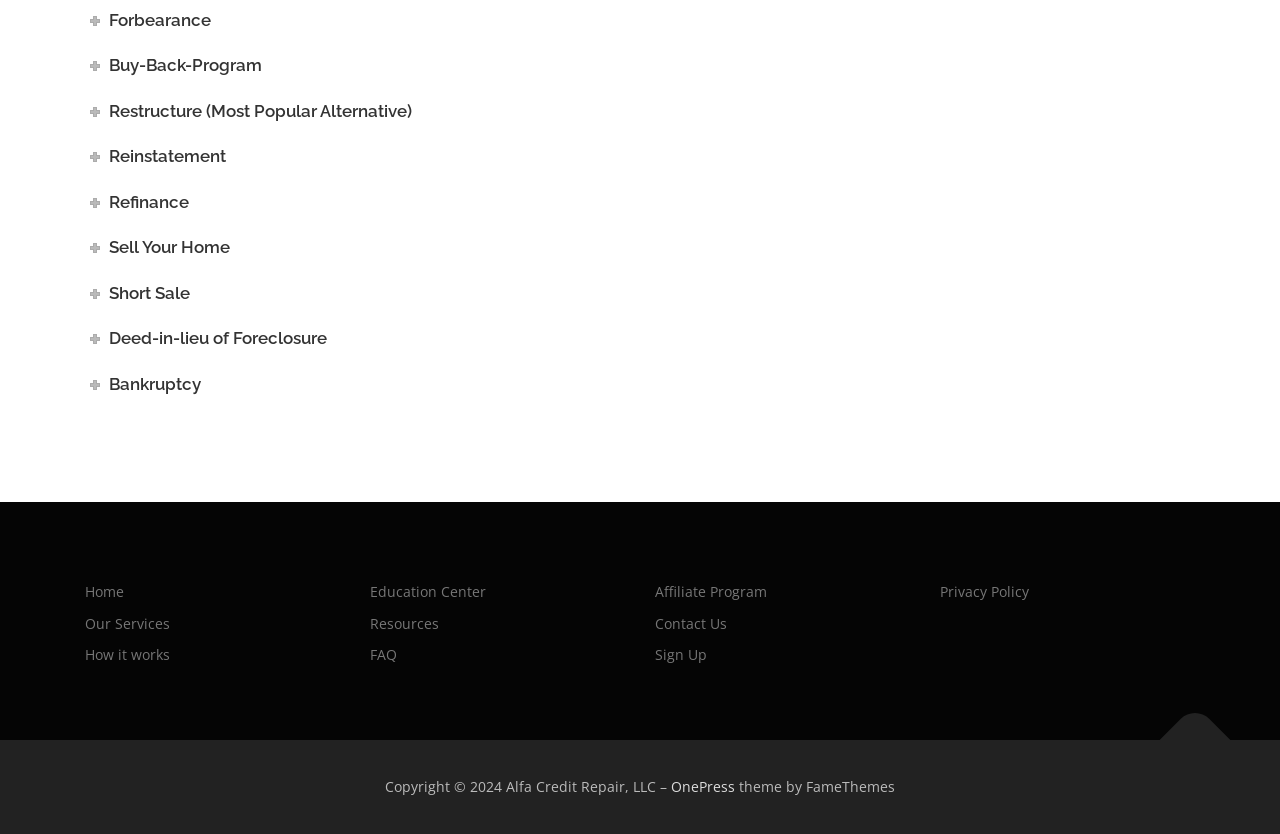From the given element description: "title="Back To Top"", find the bounding box for the UI element. Provide the coordinates as four float numbers between 0 and 1, in the order [left, top, right, bottom].

[0.906, 0.845, 0.961, 0.93]